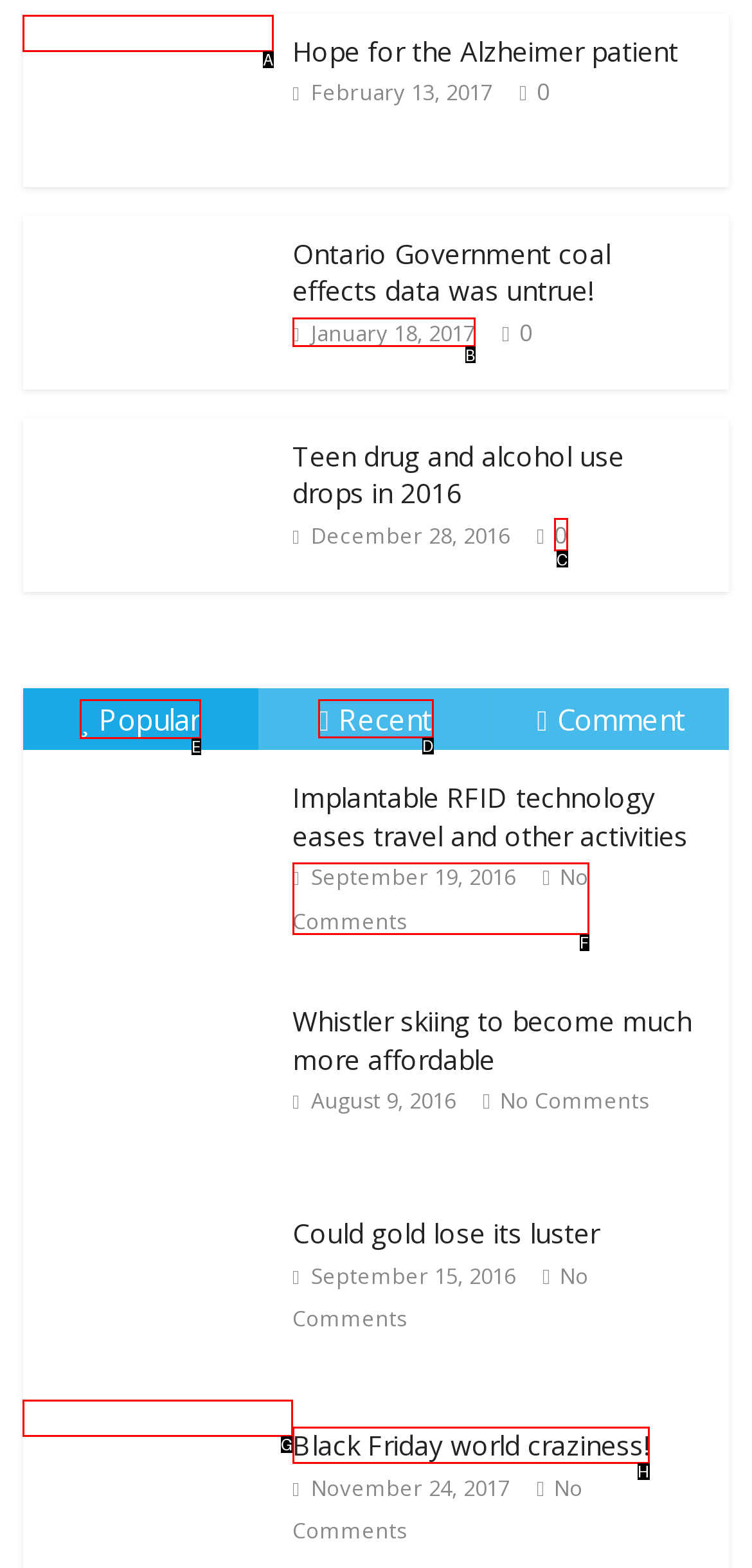From the given options, indicate the letter that corresponds to the action needed to complete this task: Sort by Popular. Respond with only the letter.

E